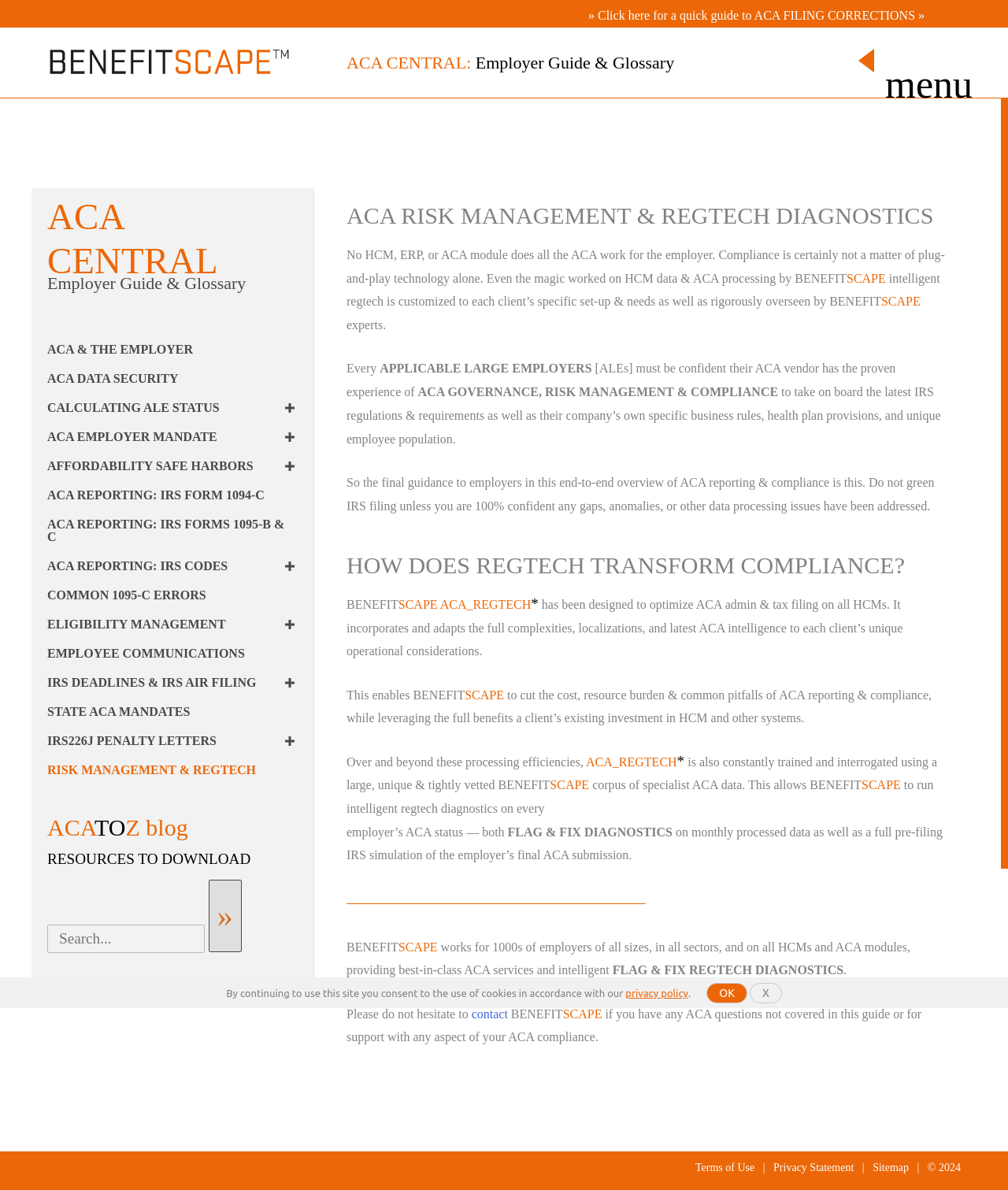What is the purpose of BENEFIT SCAPE?
By examining the image, provide a one-word or phrase answer.

ACA admin and tax filing